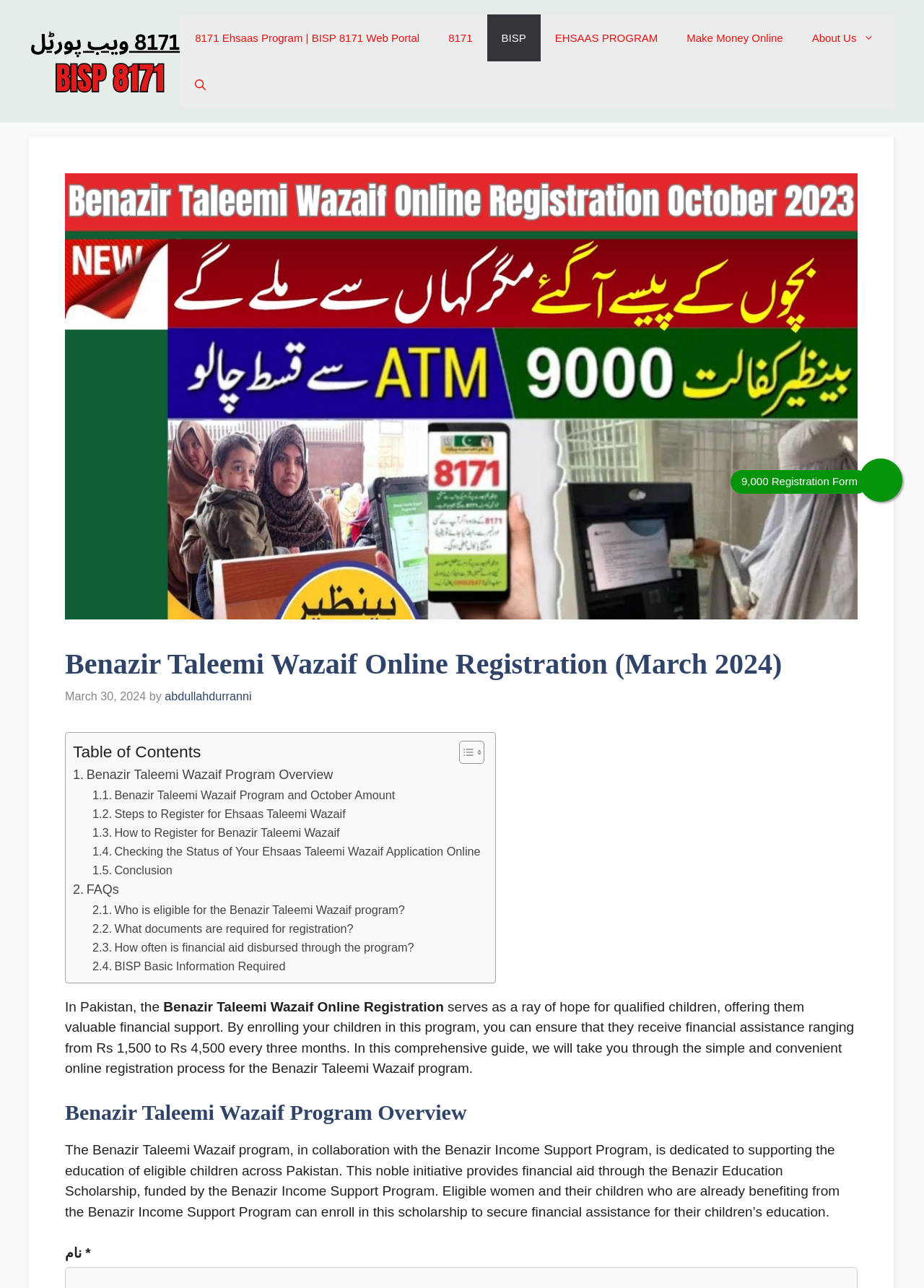Find and extract the text of the primary heading on the webpage.

Benazir Taleemi Wazaif Online Registration (March 2024)